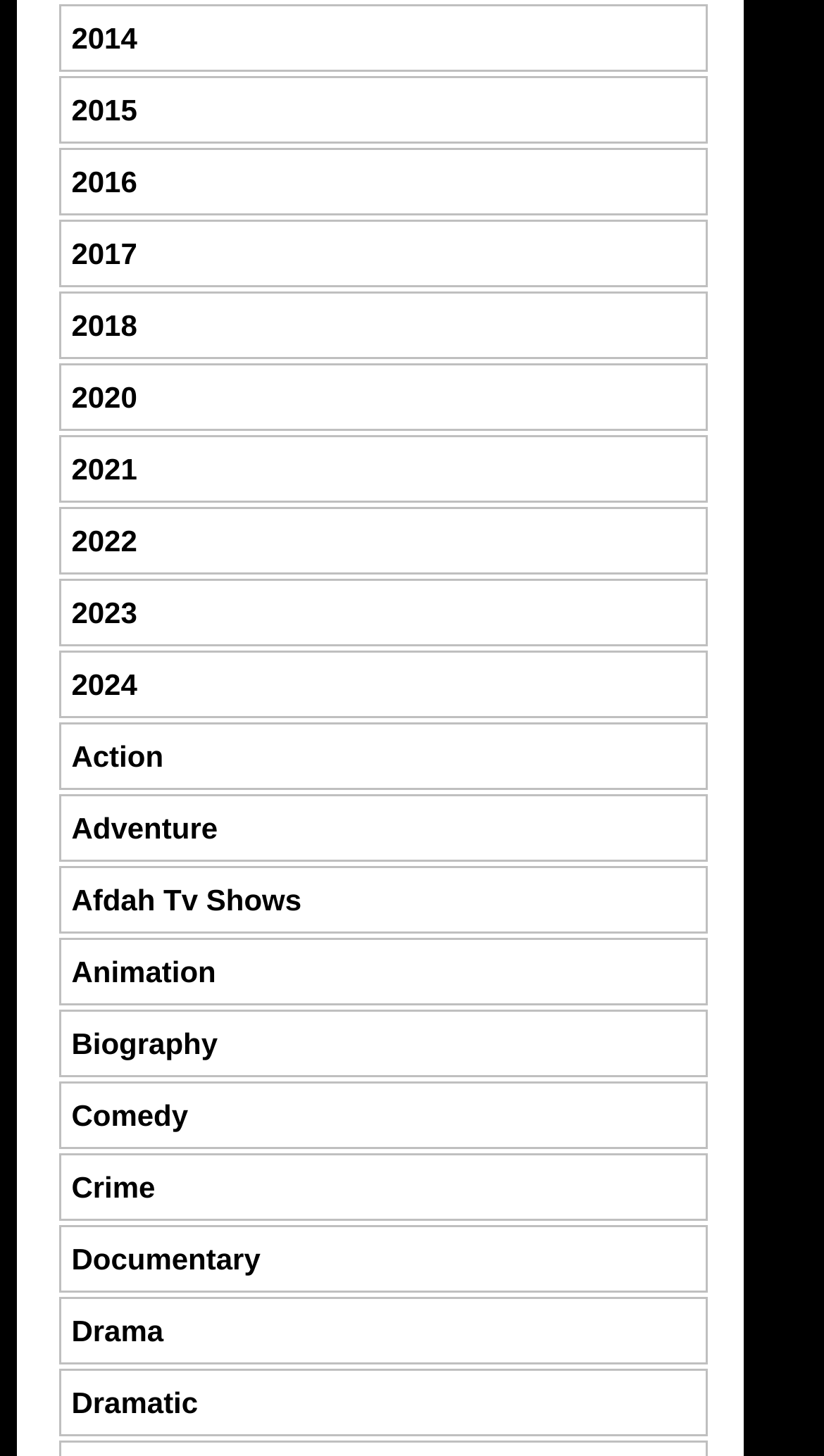Can you find the bounding box coordinates of the area I should click to execute the following instruction: "View Afdah Tv Shows"?

[0.087, 0.607, 0.366, 0.63]